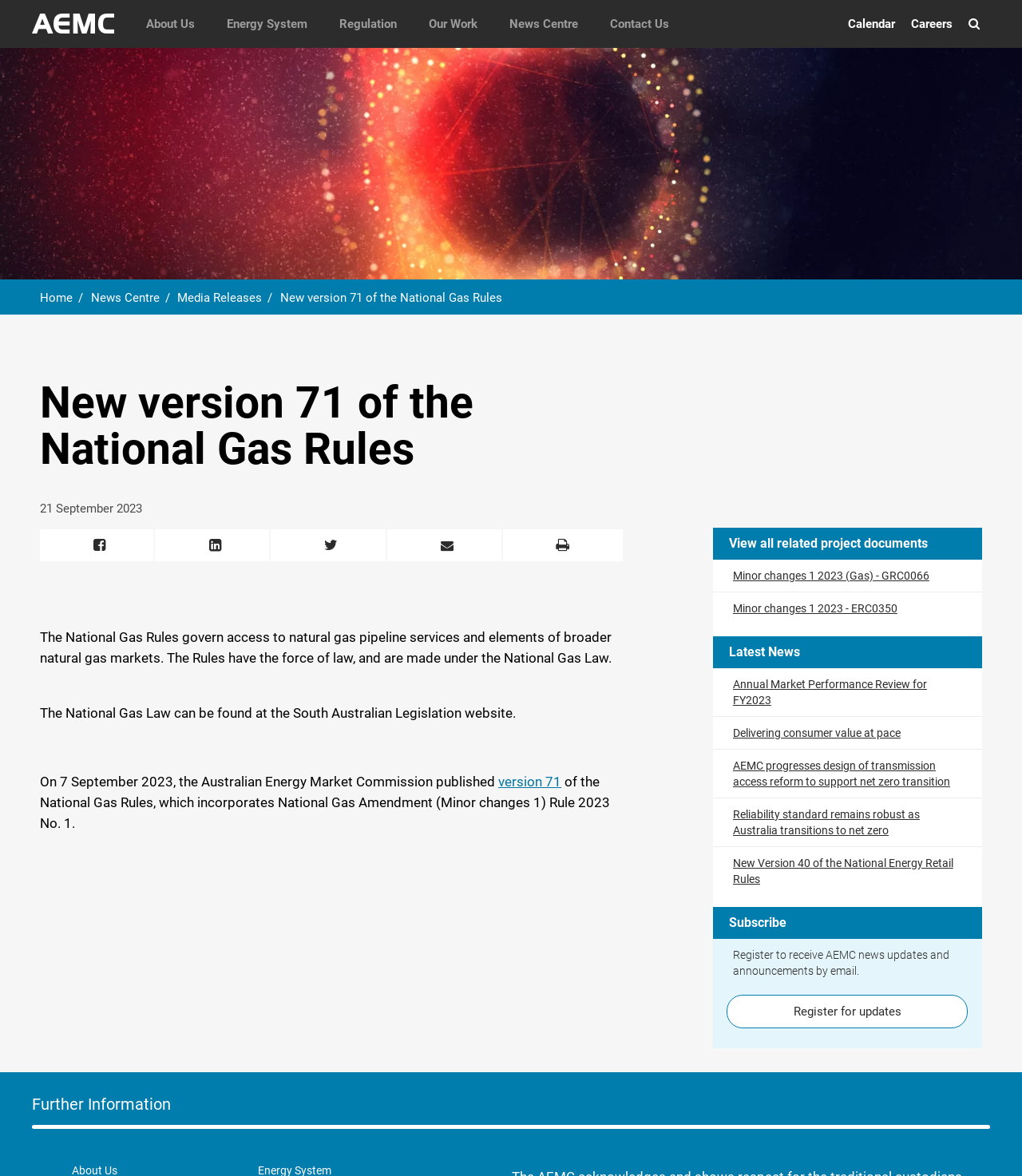Please determine the bounding box coordinates of the element's region to click for the following instruction: "View the Media Releases".

[0.173, 0.247, 0.272, 0.259]